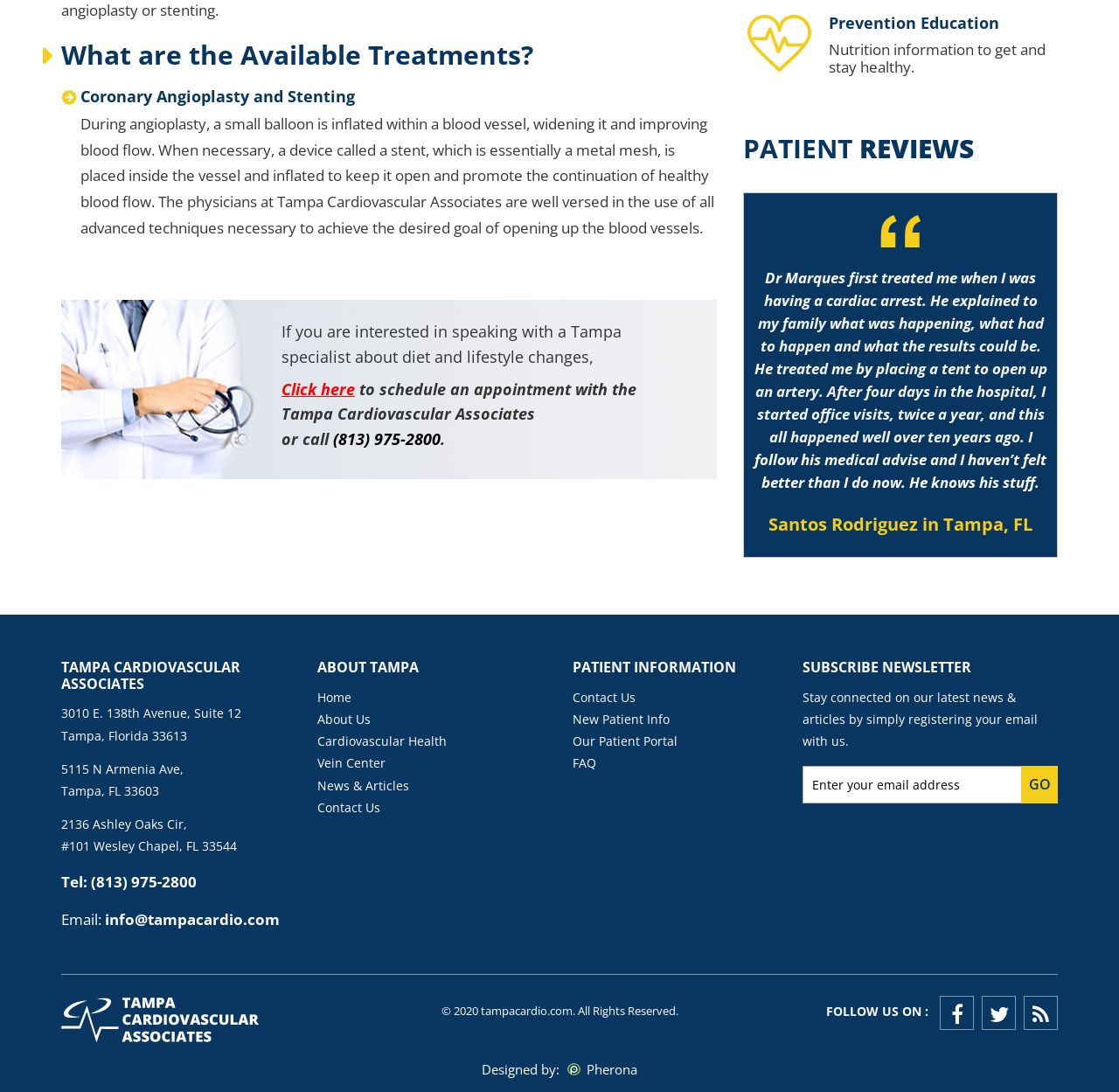Please find the bounding box coordinates of the clickable region needed to complete the following instruction: "Click the 'Click here' link to schedule an appointment". The bounding box coordinates must consist of four float numbers between 0 and 1, i.e., [left, top, right, bottom].

[0.252, 0.346, 0.317, 0.366]